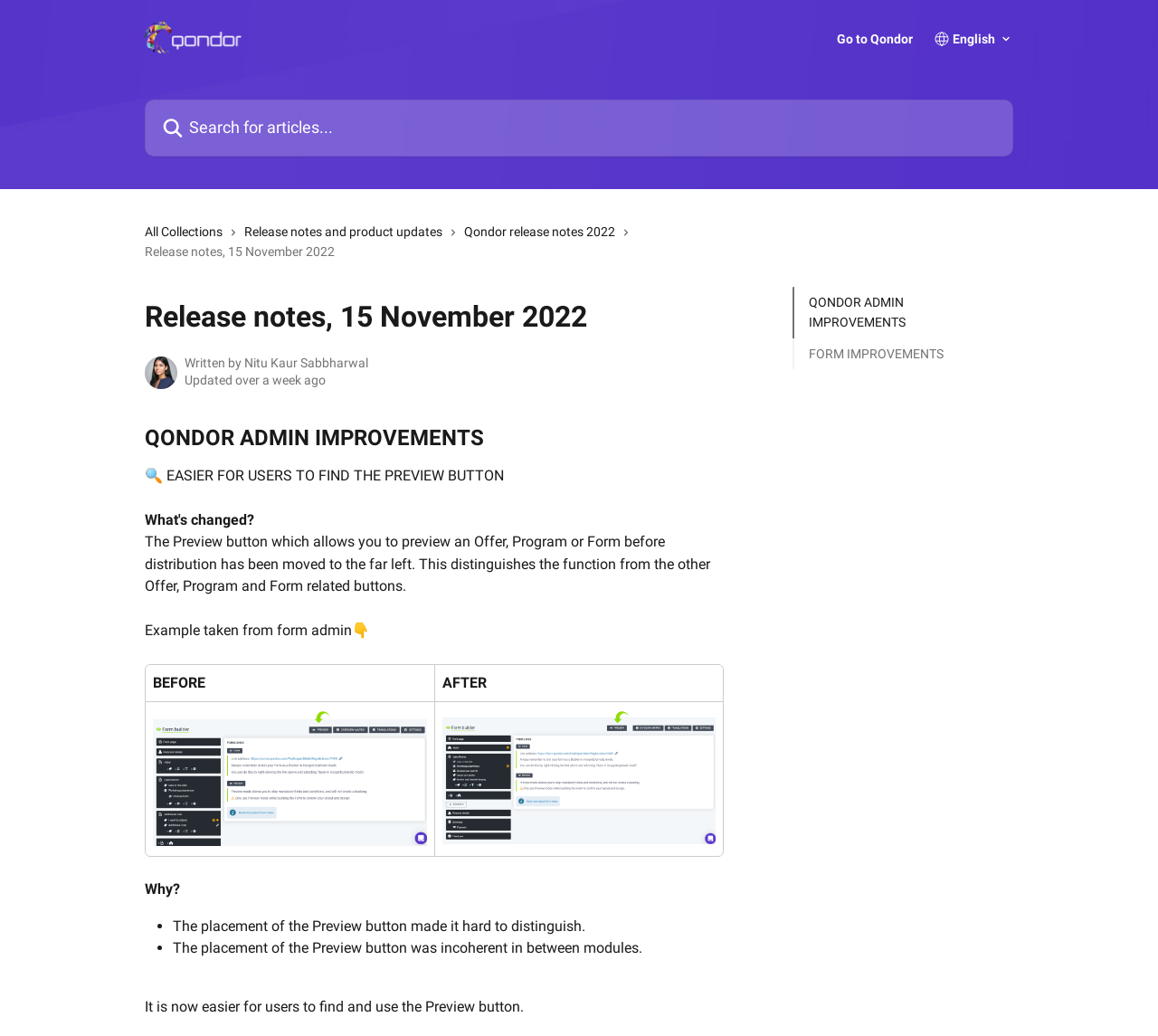What was the problem with the previous placement of the Preview button?
Please answer the question with a detailed response using the information from the screenshot.

The problem with the previous placement of the Preview button can be inferred from the text description on the webpage. It is mentioned that the placement of the Preview button made it hard to distinguish and was incoherent in between modules.